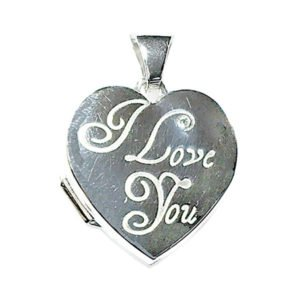What is the brand collection of the pendant?
Please respond to the question with as much detail as possible.

According to the caption, the pendant is part of Voyager's Abbeycrest brand collection, which is known for its innovative approach to incorporating personal sentiment into jewelry.